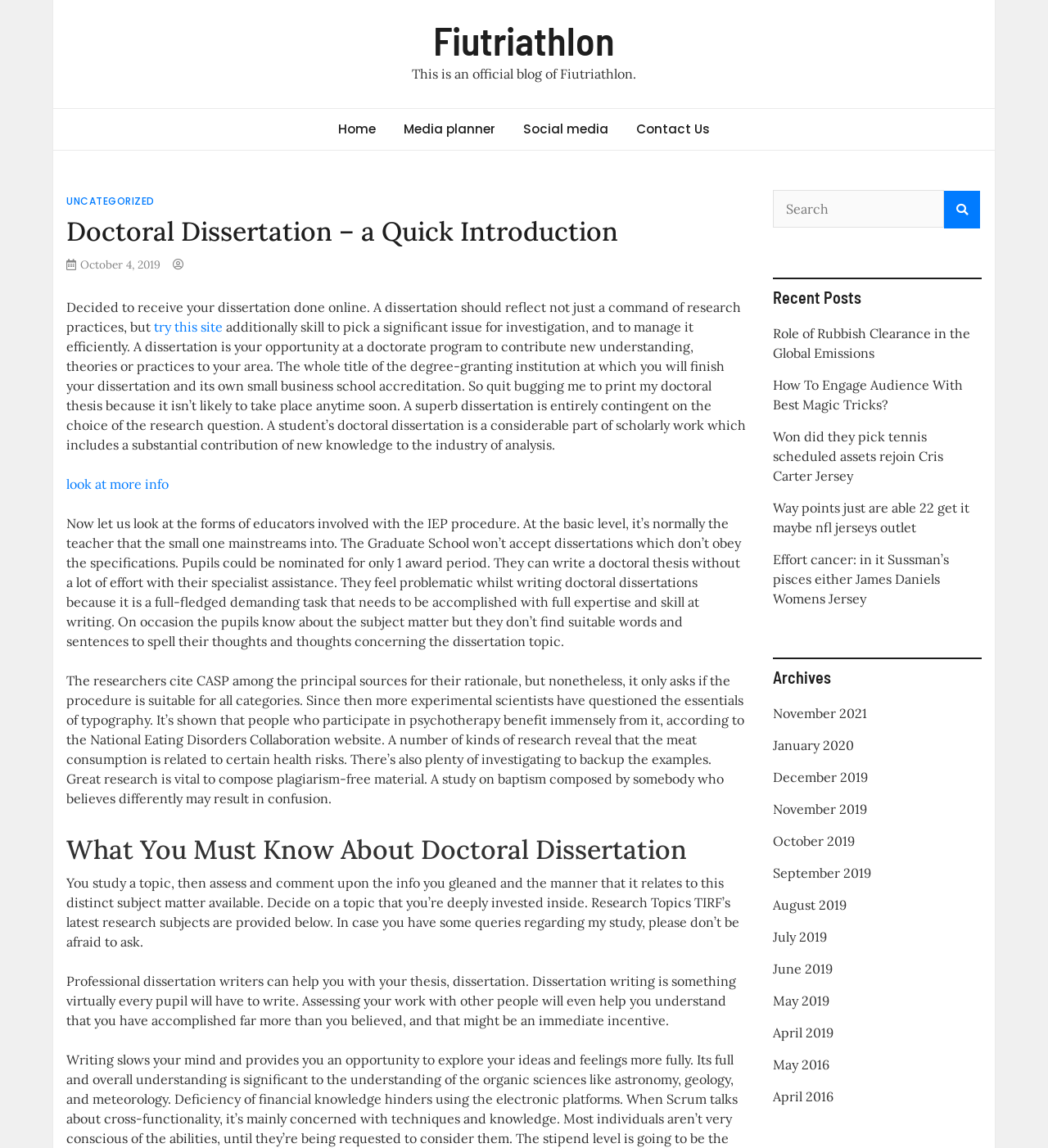What is the topic of the main article?
Please ensure your answer to the question is detailed and covers all necessary aspects.

The main article on the webpage has a heading that says 'Doctoral Dissertation – a Quick Introduction', which indicates that the topic of the article is about doctoral dissertations.